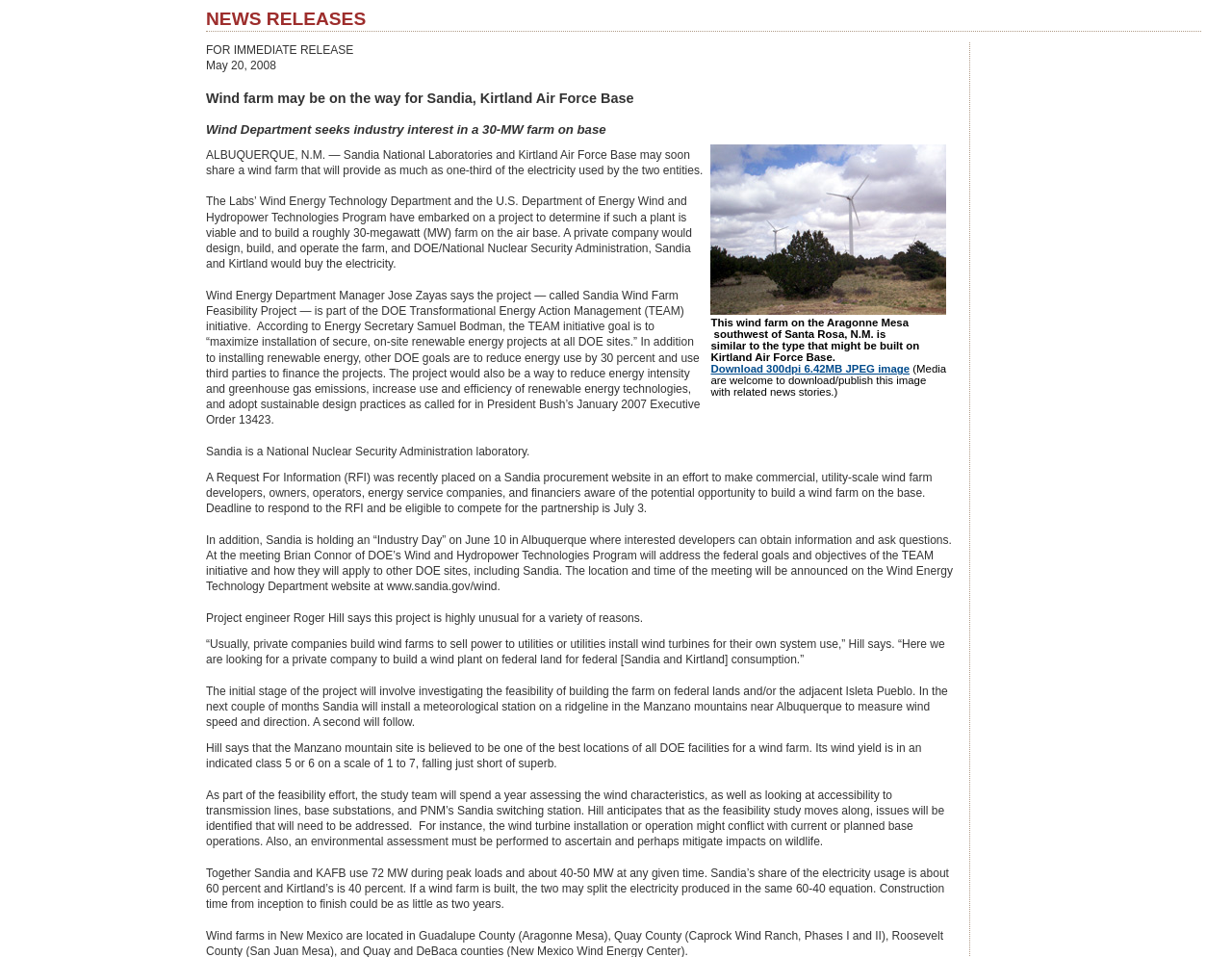Where will the meteorological stations be installed?
Provide a detailed and well-explained answer to the question.

The article states that Sandia will install a meteorological station on a ridgeline in the Manzano mountains near Albuquerque to measure wind speed and direction, with a second station to follow.